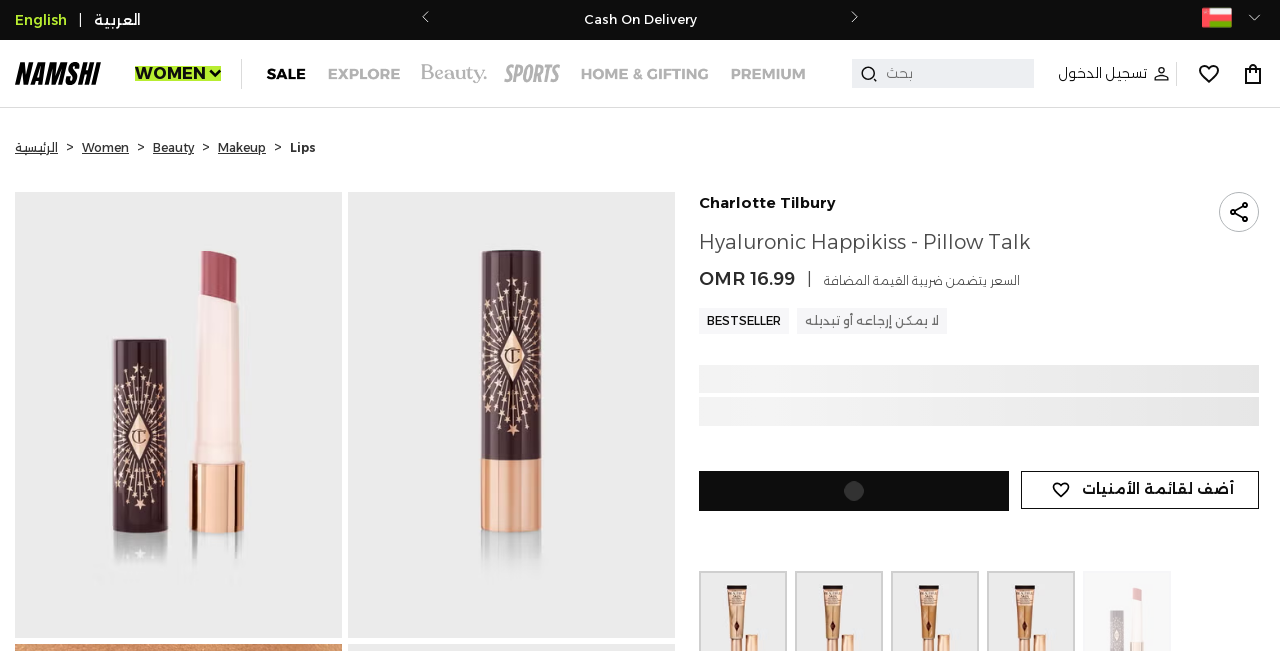Please indicate the bounding box coordinates of the element's region to be clicked to achieve the instruction: "Add to wishlist". Provide the coordinates as four float numbers between 0 and 1, i.e., [left, top, right, bottom].

[0.798, 0.723, 0.984, 0.781]